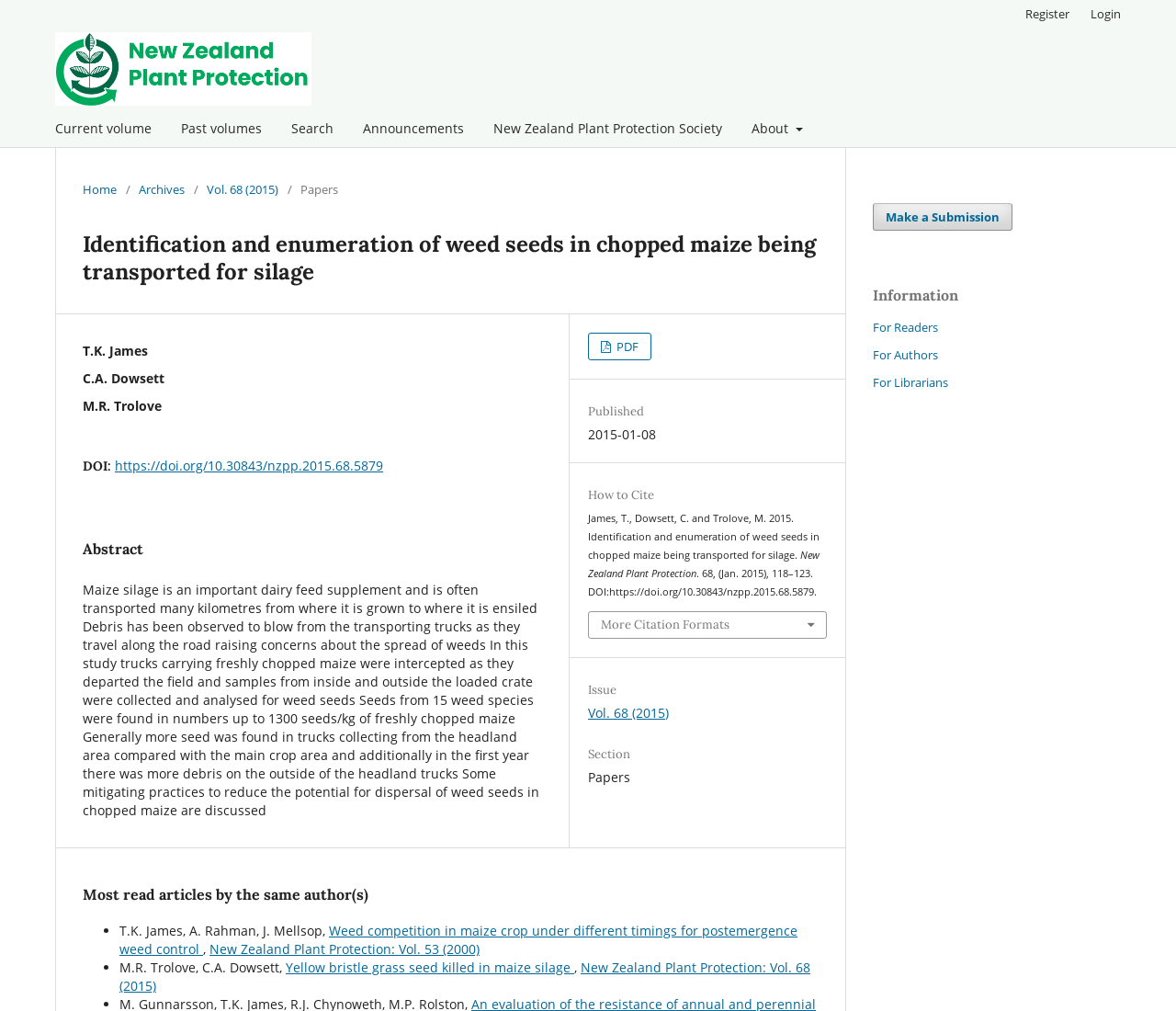Can you identify the bounding box coordinates of the clickable region needed to carry out this instruction: 'Register for an account'? The coordinates should be four float numbers within the range of 0 to 1, stated as [left, top, right, bottom].

[0.864, 0.0, 0.917, 0.027]